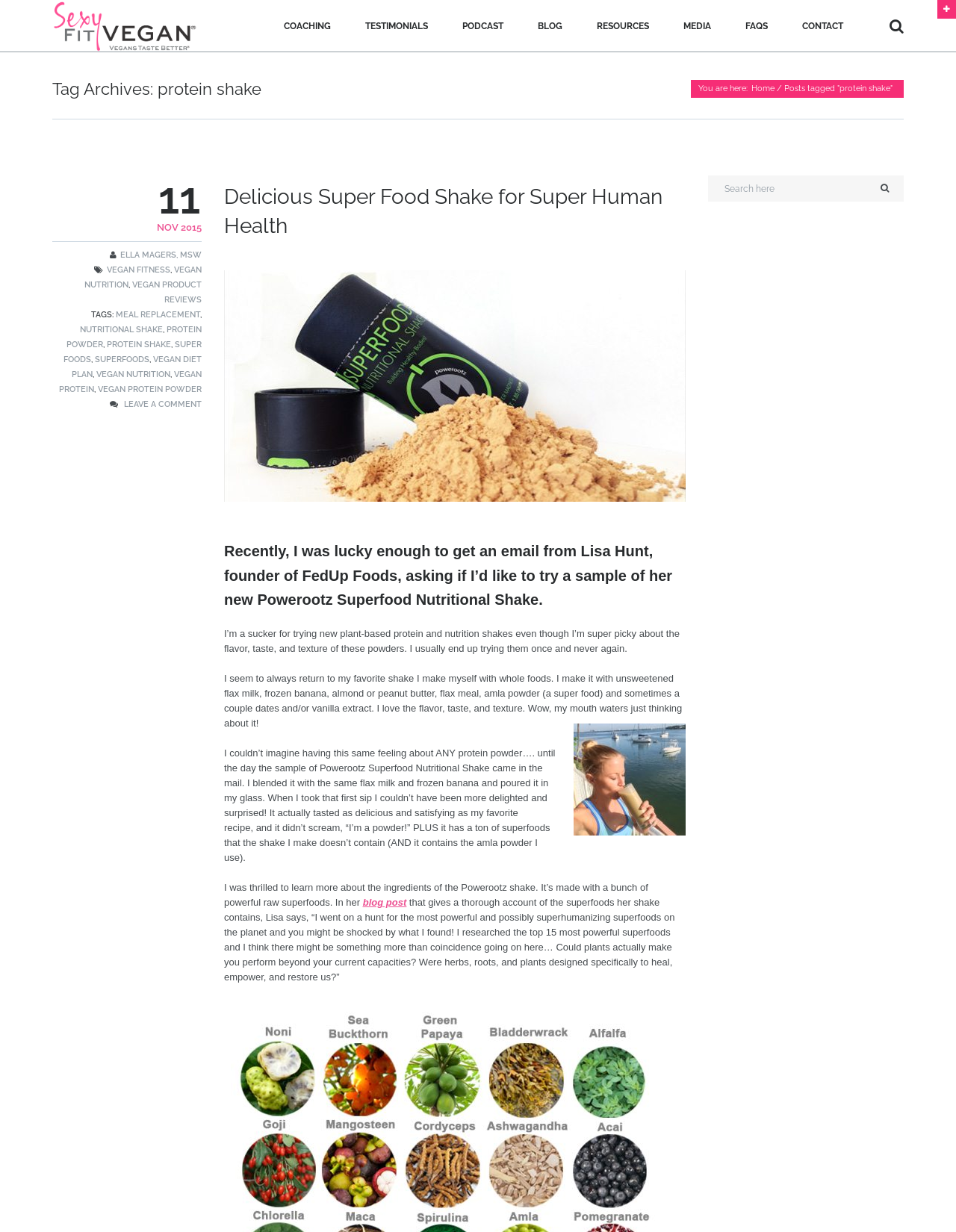Given the element description: "Contact", predict the bounding box coordinates of this UI element. The coordinates must be four float numbers between 0 and 1, given as [left, top, right, bottom].

[0.827, 0.0, 0.894, 0.042]